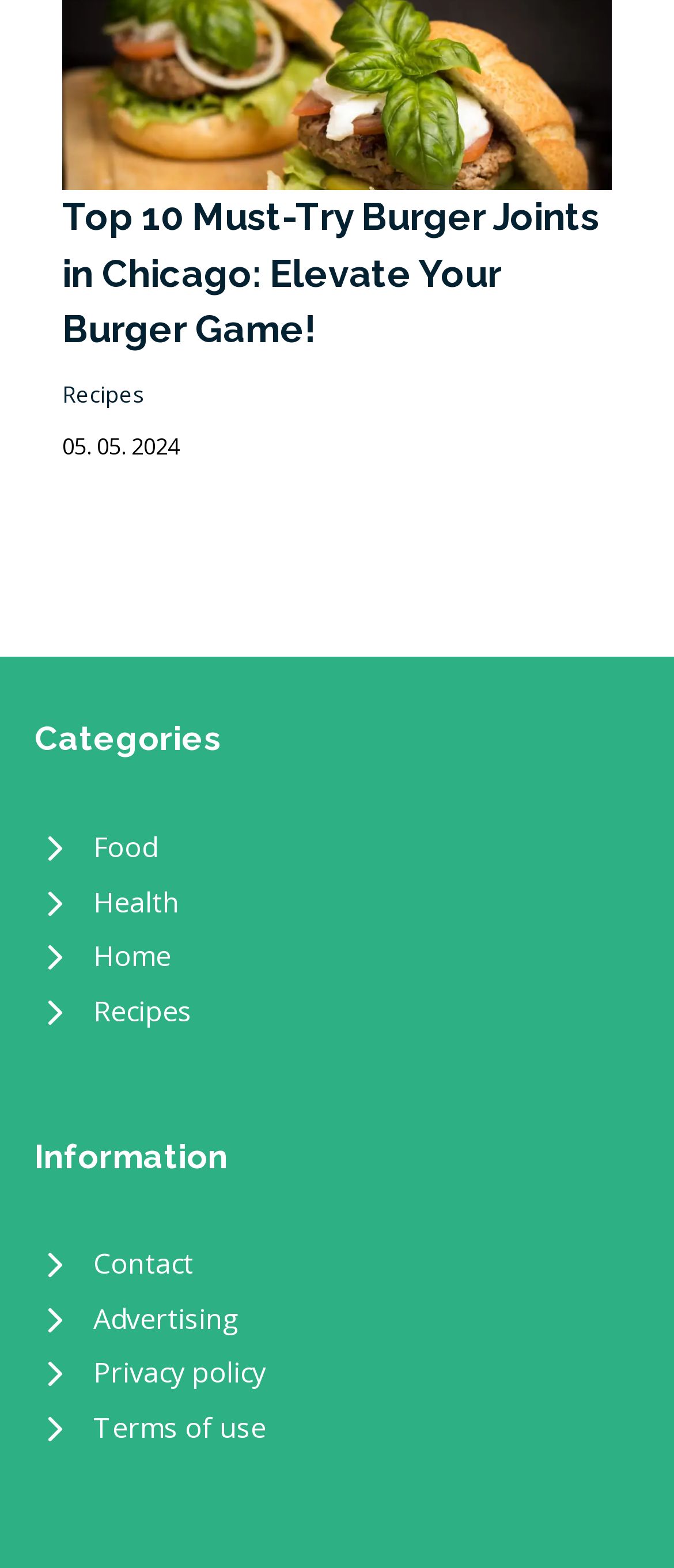Find the bounding box coordinates of the element to click in order to complete the given instruction: "Visit the 'Recipes' page."

[0.092, 0.241, 0.215, 0.261]